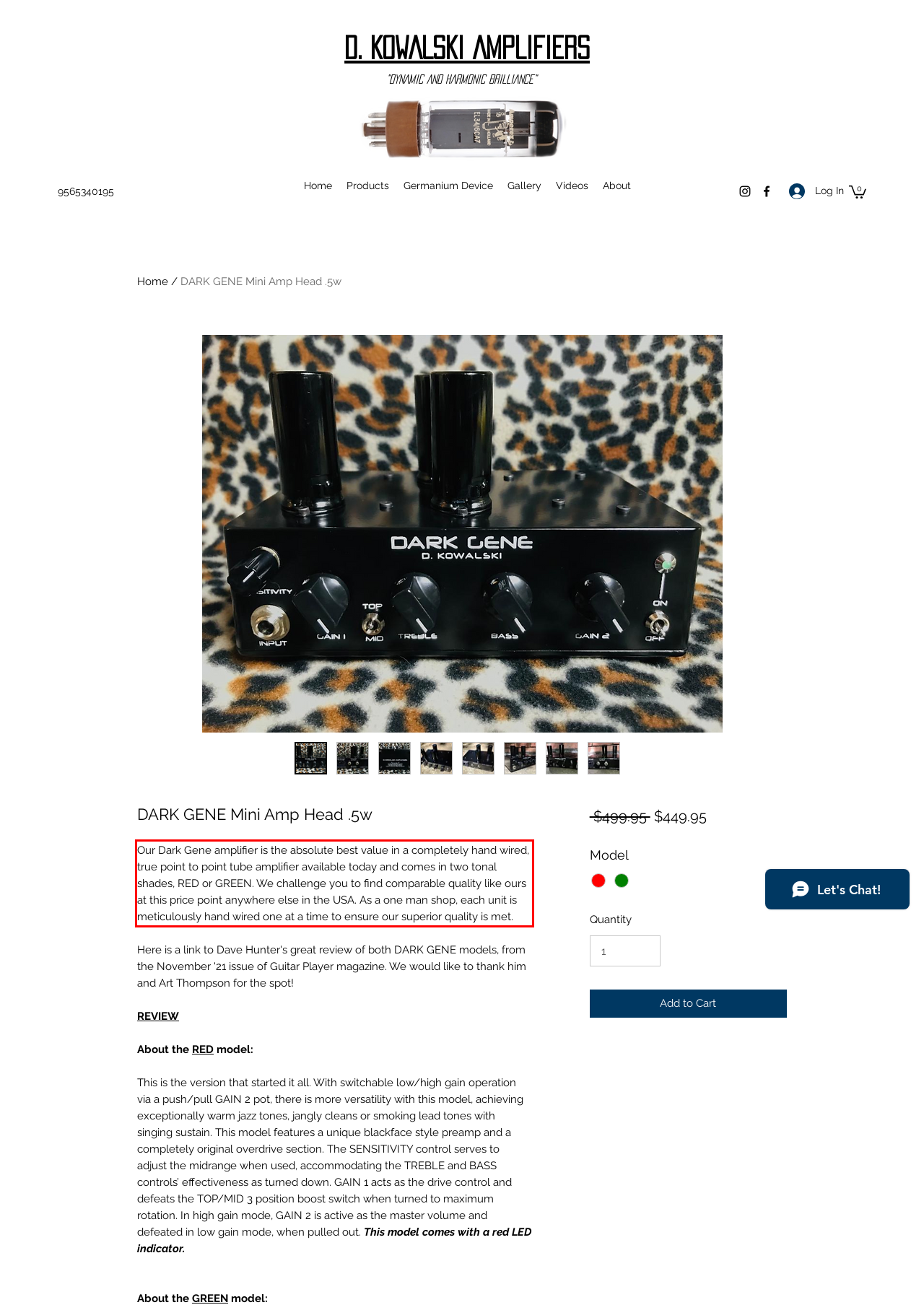Please analyze the provided webpage screenshot and perform OCR to extract the text content from the red rectangle bounding box.

Our Dark Gene amplifier is the absolute best value in a completely hand wired, true point to point tube amplifier available today and comes in two tonal shades, RED or GREEN. We challenge you to find comparable quality like ours at this price point anywhere else in the USA. As a one man shop, each unit is meticulously hand wired one at a time to ensure our superior quality is met.